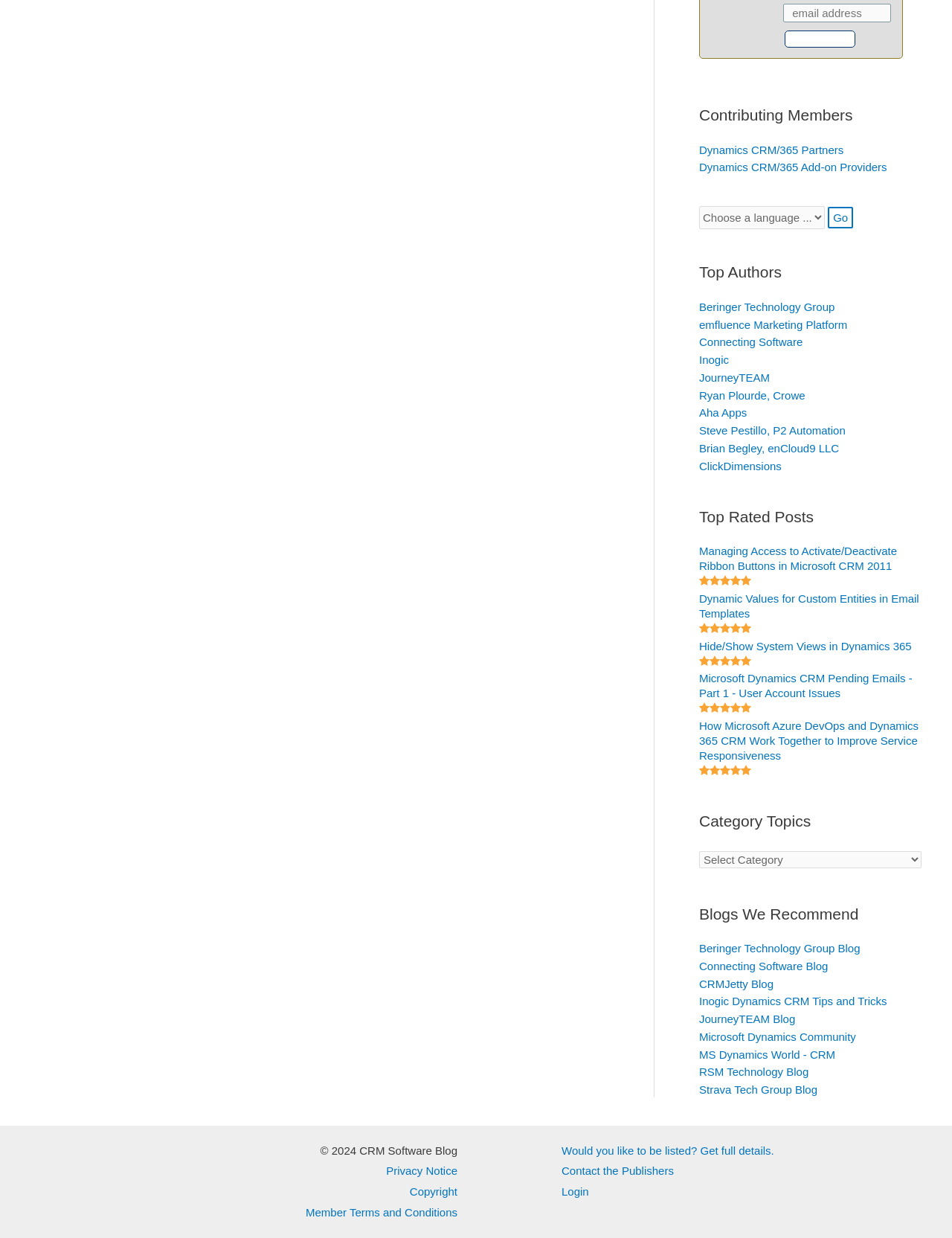Determine the bounding box coordinates for the UI element matching this description: "Ryan Plourde, Crowe".

[0.734, 0.314, 0.846, 0.324]